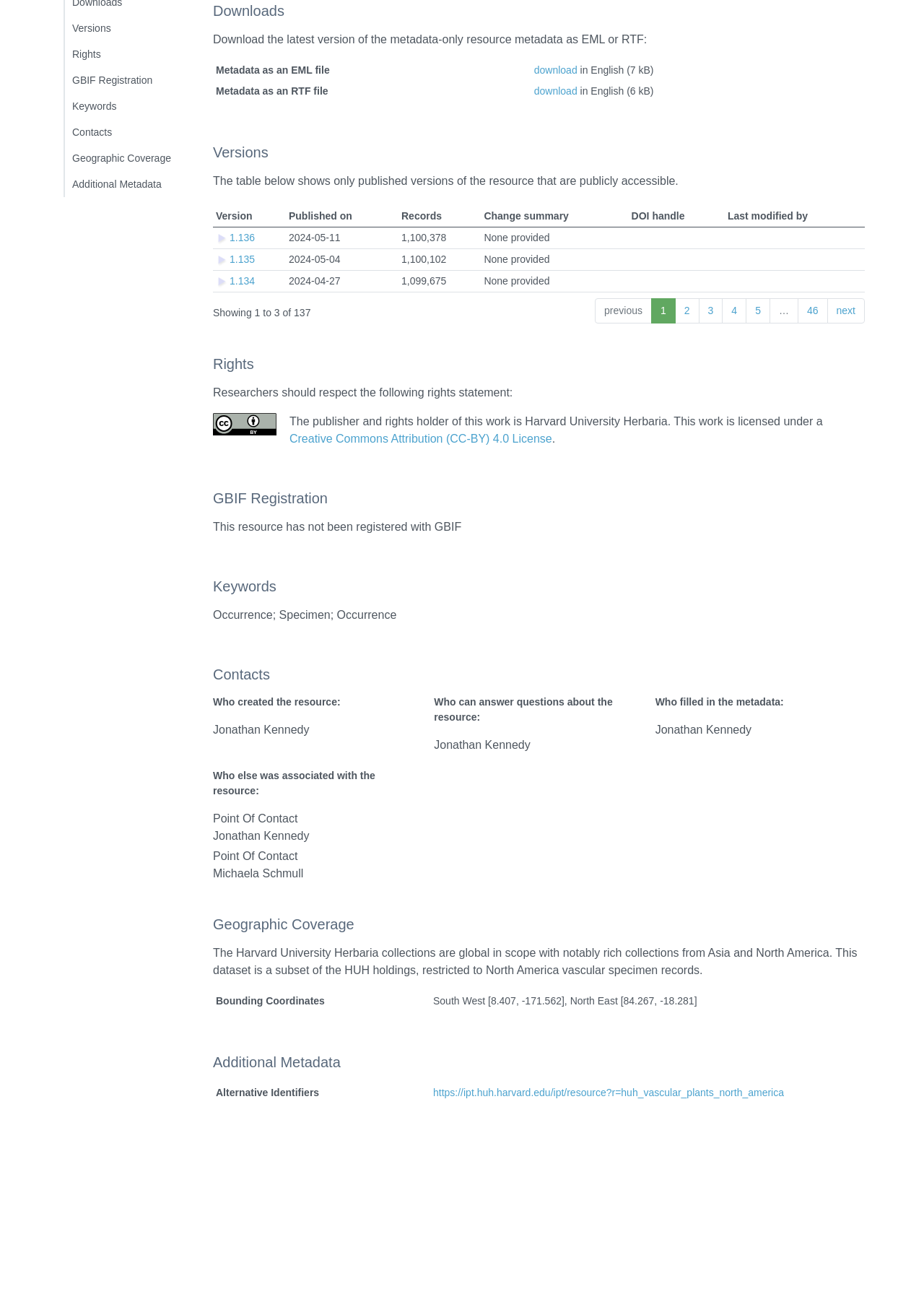Provide the bounding box coordinates of the HTML element this sentence describes: "Amazon Finds". The bounding box coordinates consist of four float numbers between 0 and 1, i.e., [left, top, right, bottom].

None